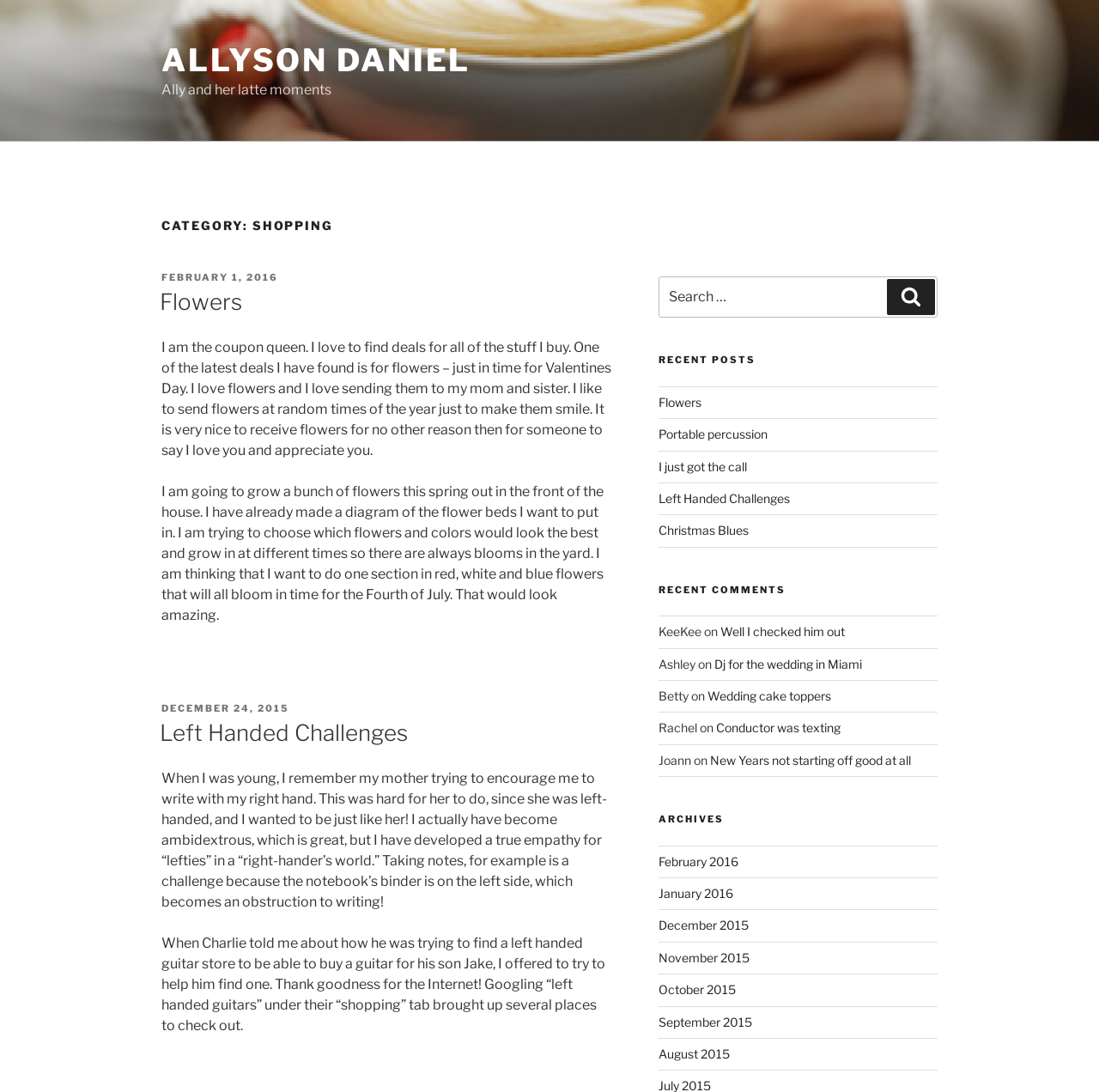Given the description of a UI element: "Flowers", identify the bounding box coordinates of the matching element in the webpage screenshot.

[0.599, 0.362, 0.638, 0.375]